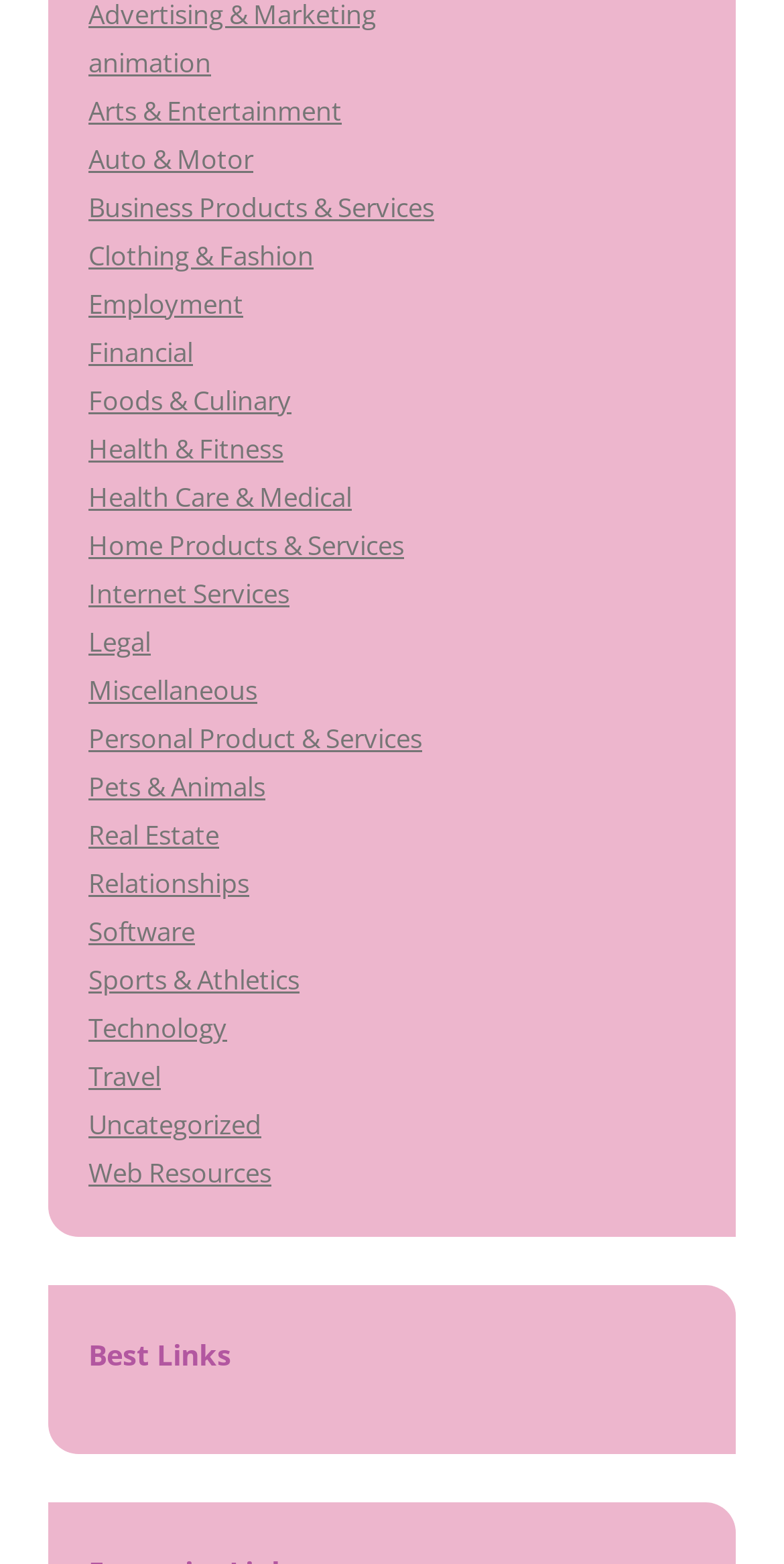Point out the bounding box coordinates of the section to click in order to follow this instruction: "Click on WinRAR Crack".

None